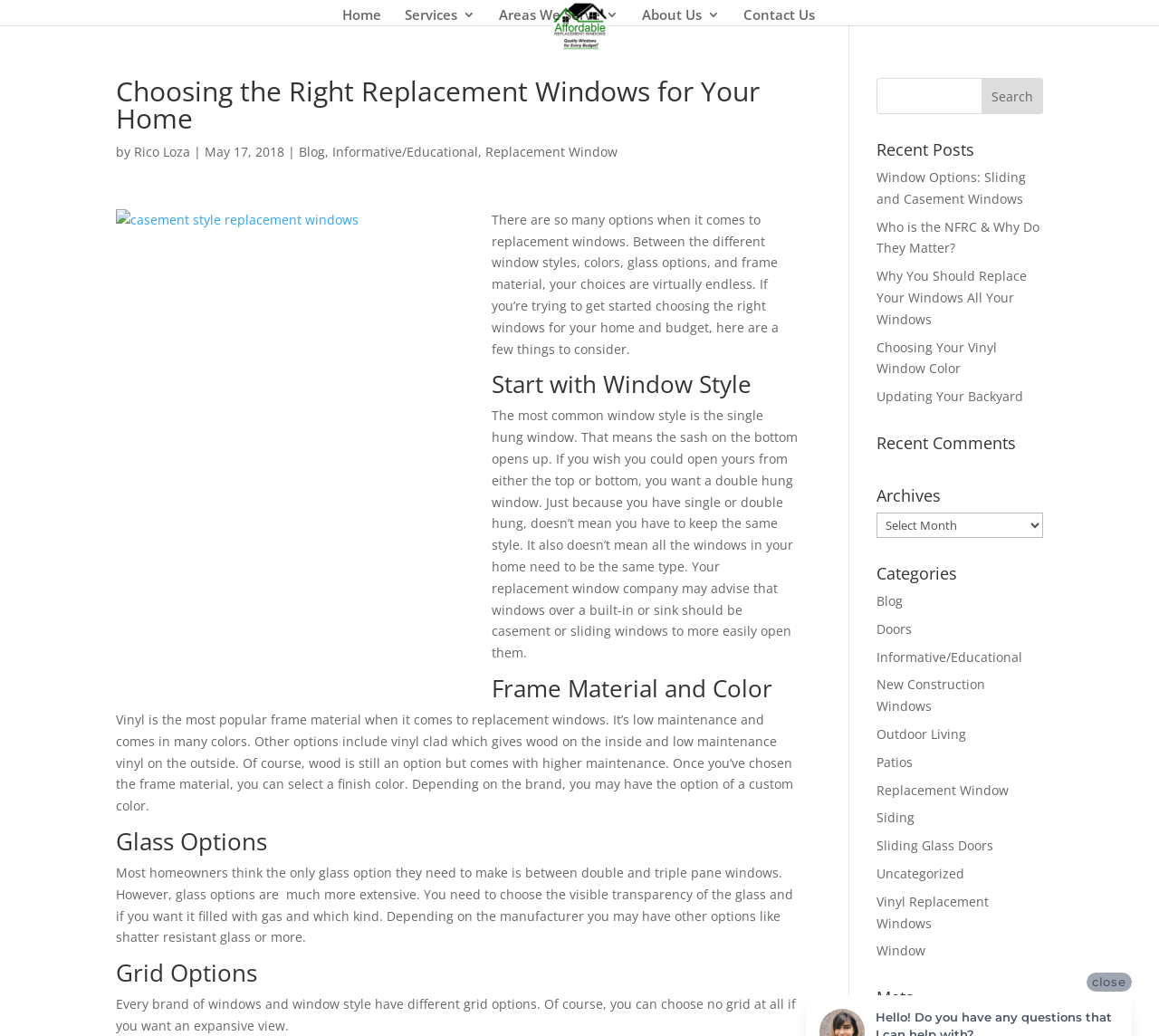How many types of window styles are mentioned?
Refer to the image and give a detailed response to the question.

The webpage mentions three types of window styles: single hung, double hung, and casement. This information can be found in the section 'Start with Window Style'.